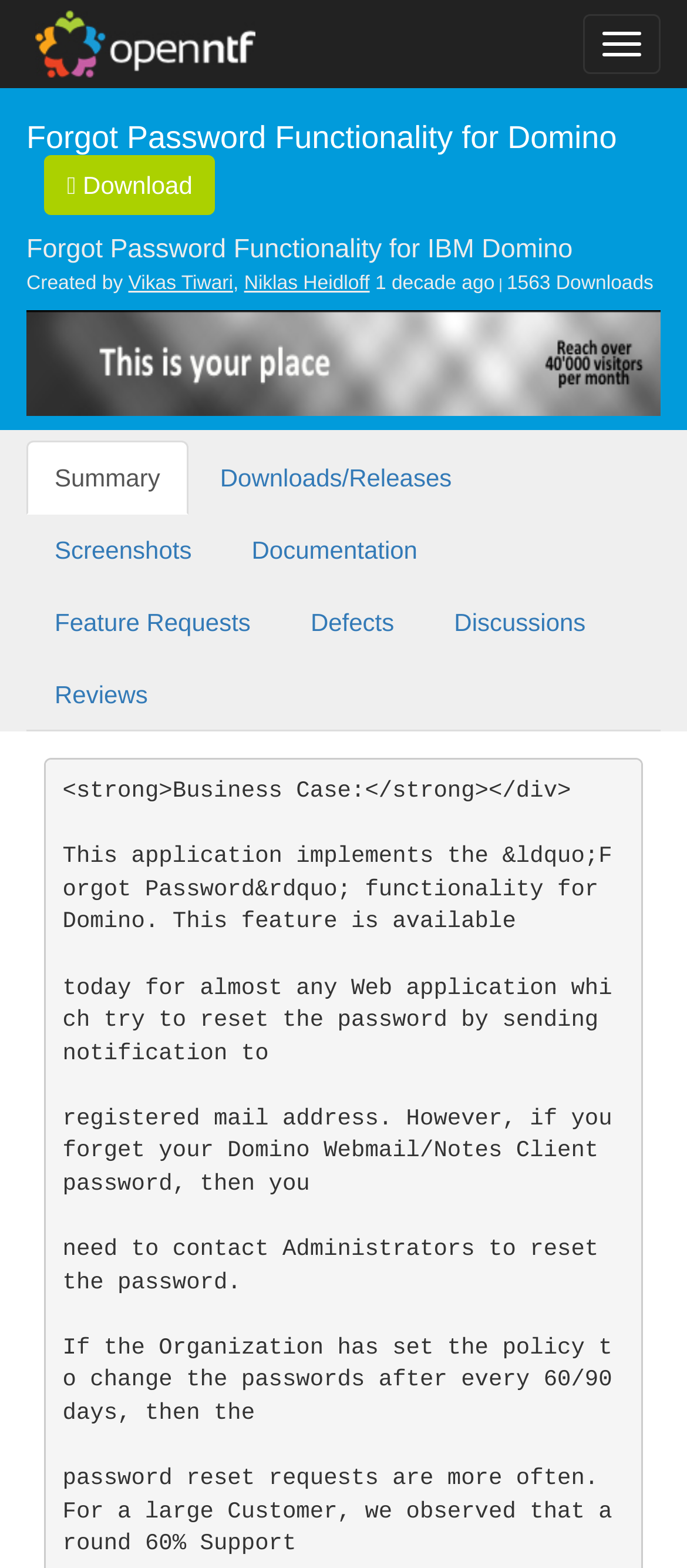What is the name of the project on the top?
Make sure to answer the question with a detailed and comprehensive explanation.

I looked at the top of the webpage and found a heading element with the text 'Forgot Password Functionality for Domino'. This is likely the name of the project being displayed.